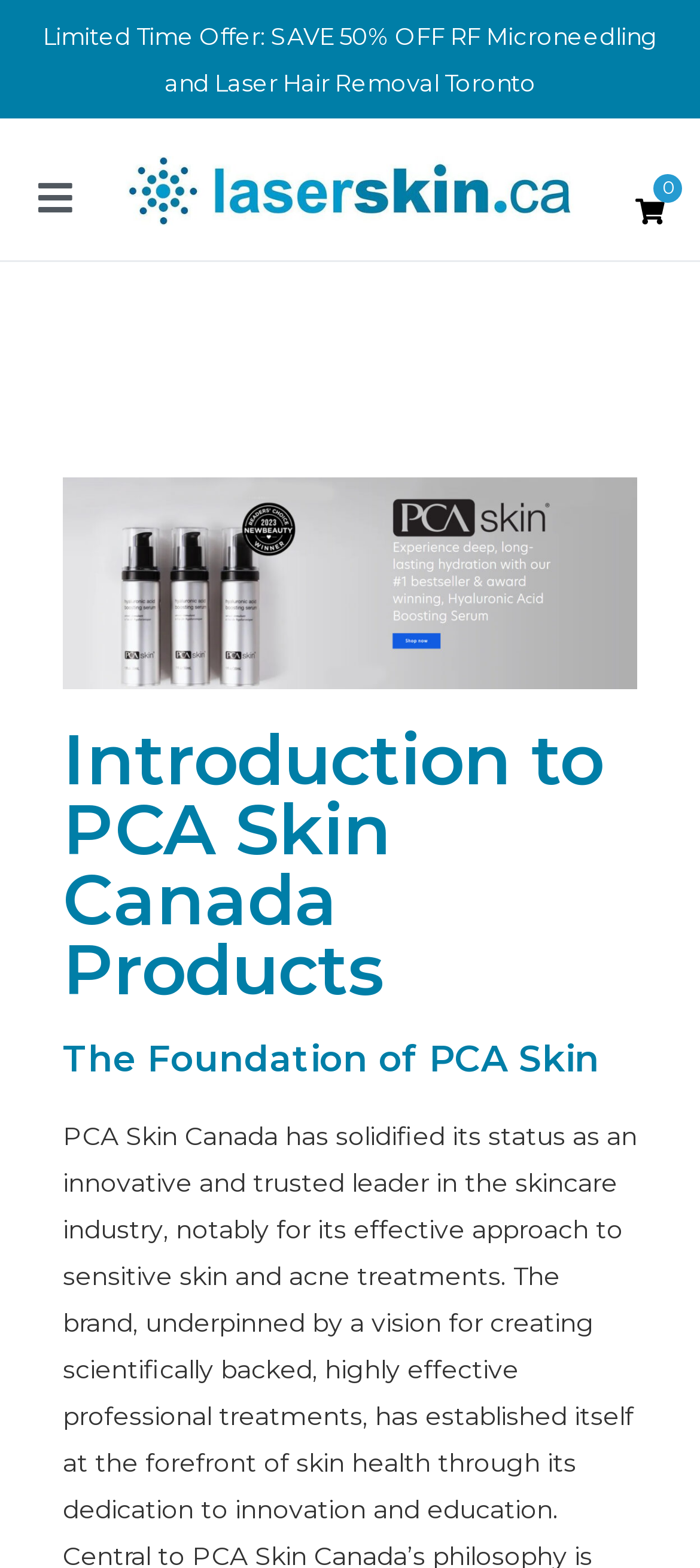What is the current promotion on the website?
Carefully examine the image and provide a detailed answer to the question.

The current promotion on the website is 50% OFF RF Microneedling and Laser Hair Removal, which is a limited time offer, as indicated by the static text element at the top of the webpage, with a bounding box of [0.062, 0.014, 0.938, 0.062].